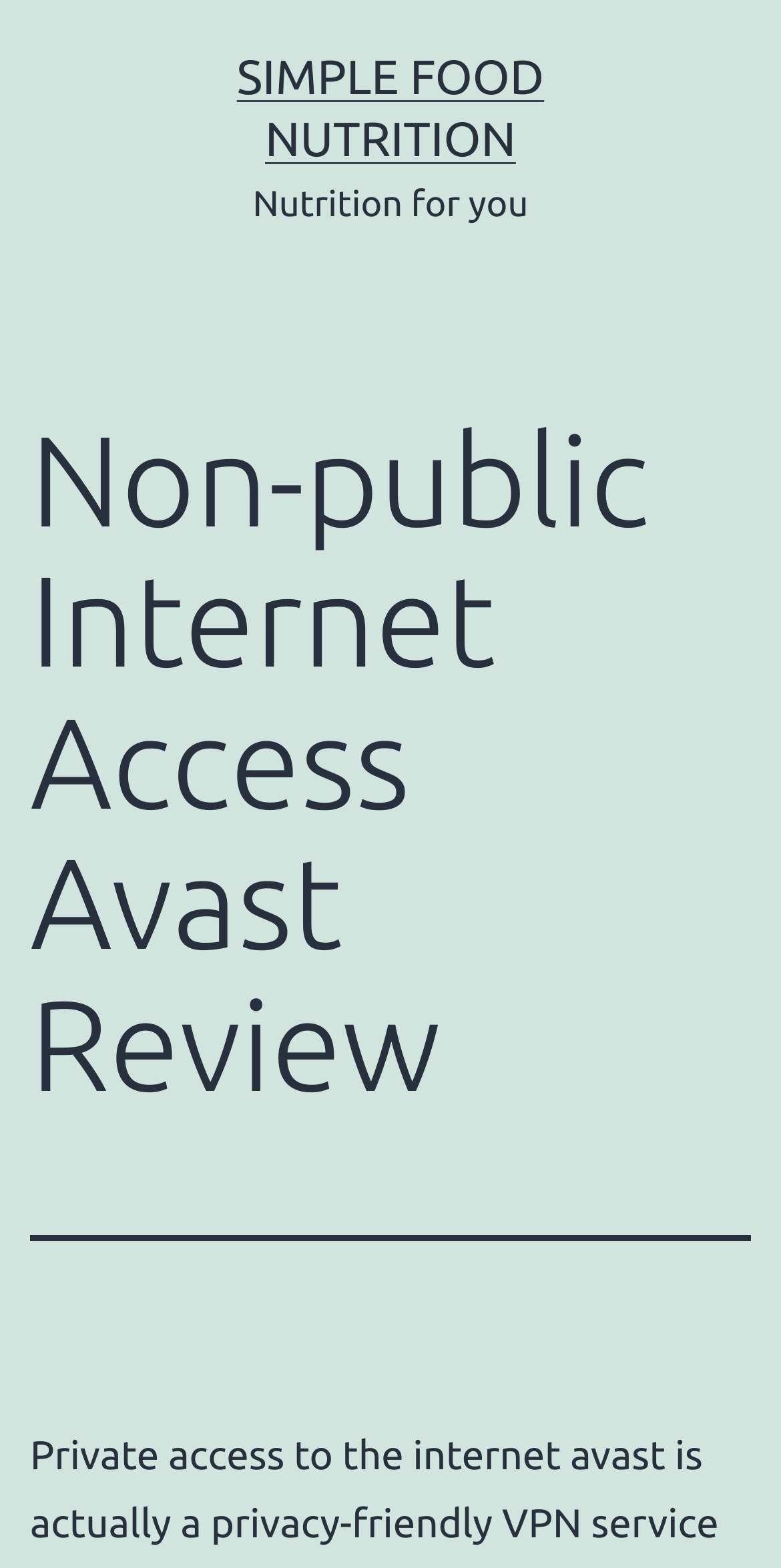Please find and give the text of the main heading on the webpage.

Non-public Internet Access Avast Review